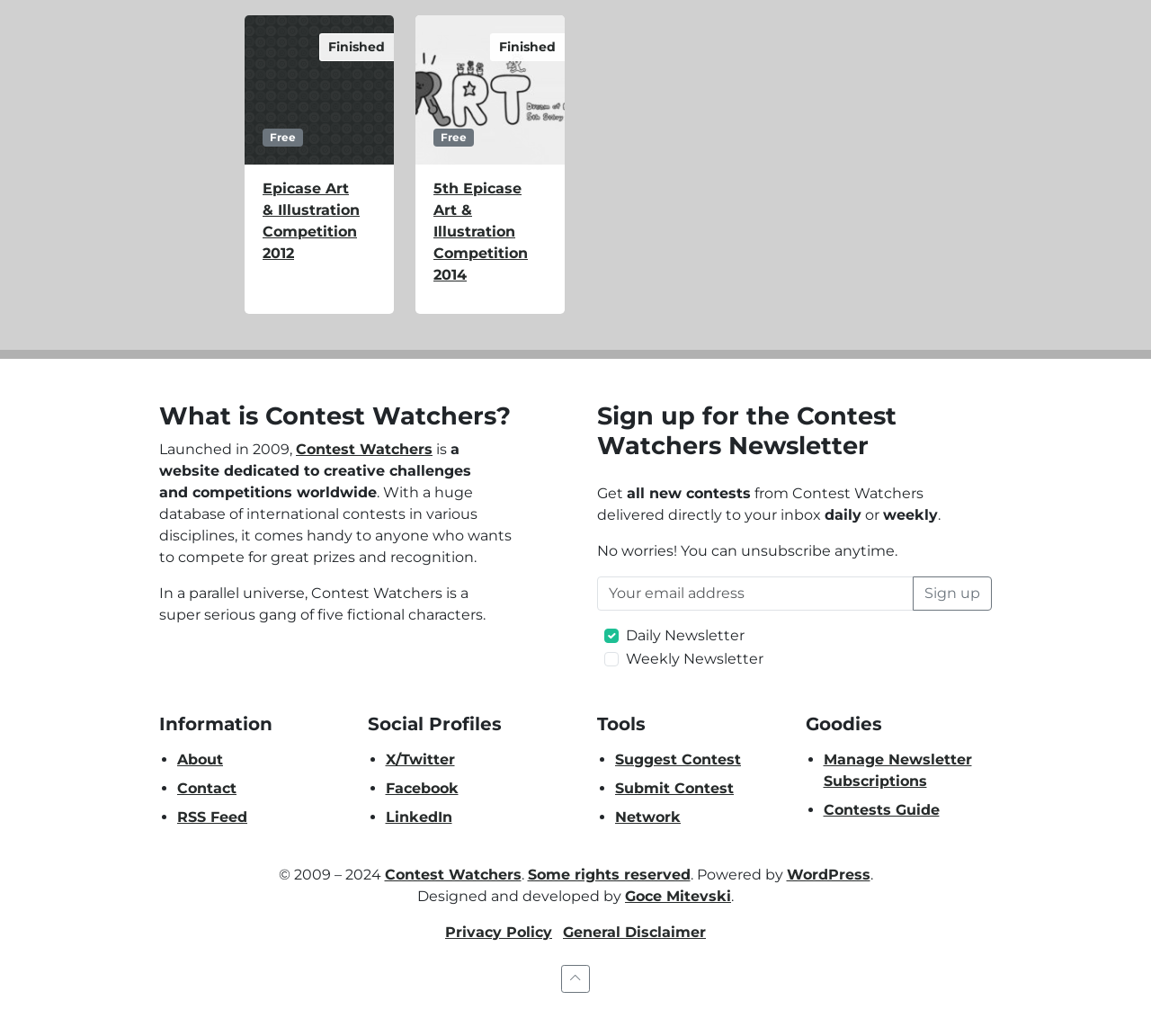Please pinpoint the bounding box coordinates for the region I should click to adhere to this instruction: "Click on the About link".

[0.154, 0.725, 0.194, 0.741]